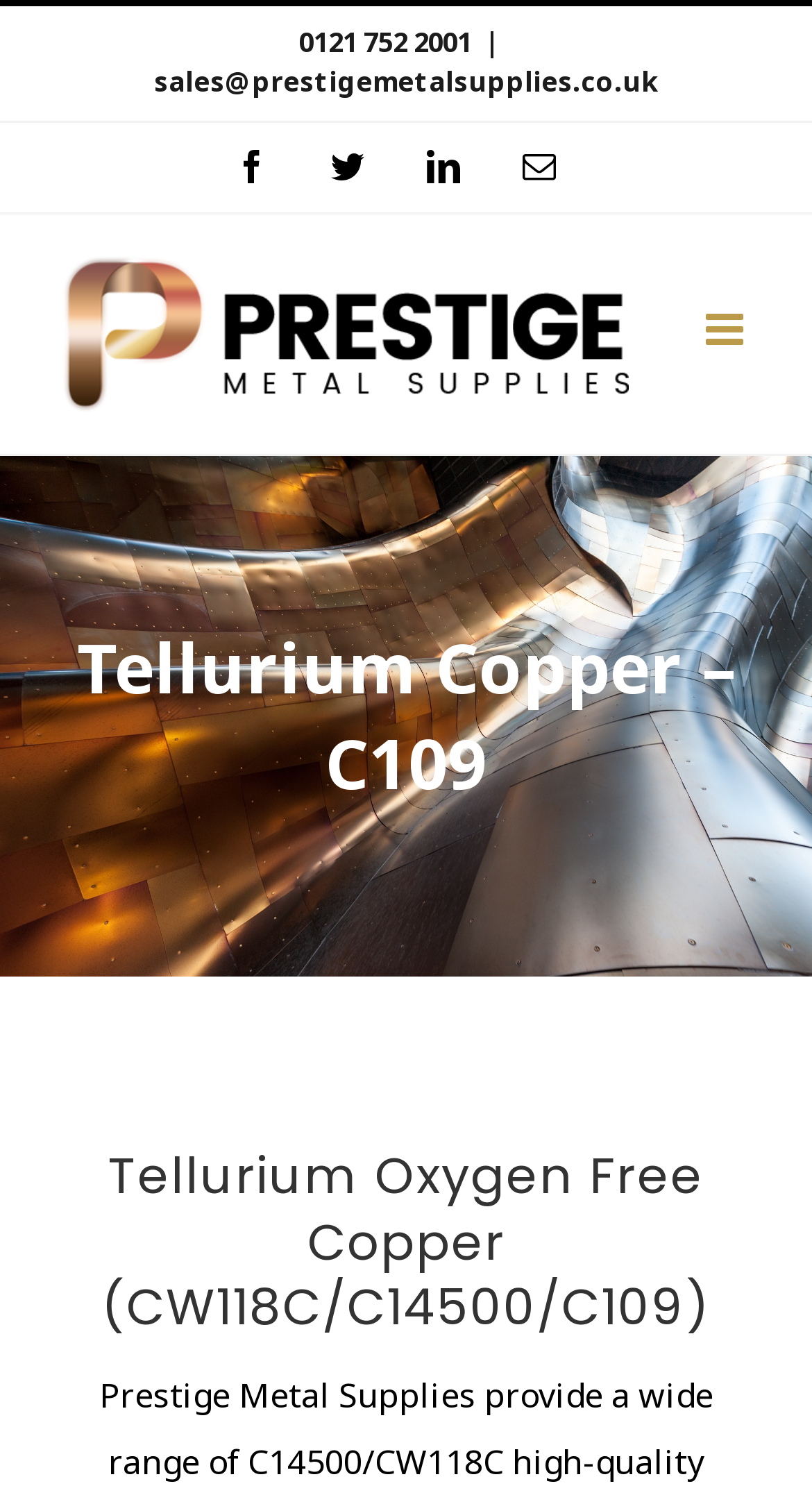How many social media links are there?
Provide a one-word or short-phrase answer based on the image.

4